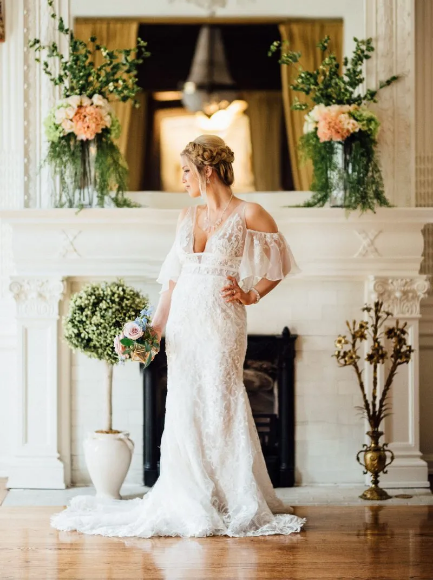Please provide a one-word or short phrase answer to the question:
What type of sleeves does the wedding gown have?

Off-the-shoulder